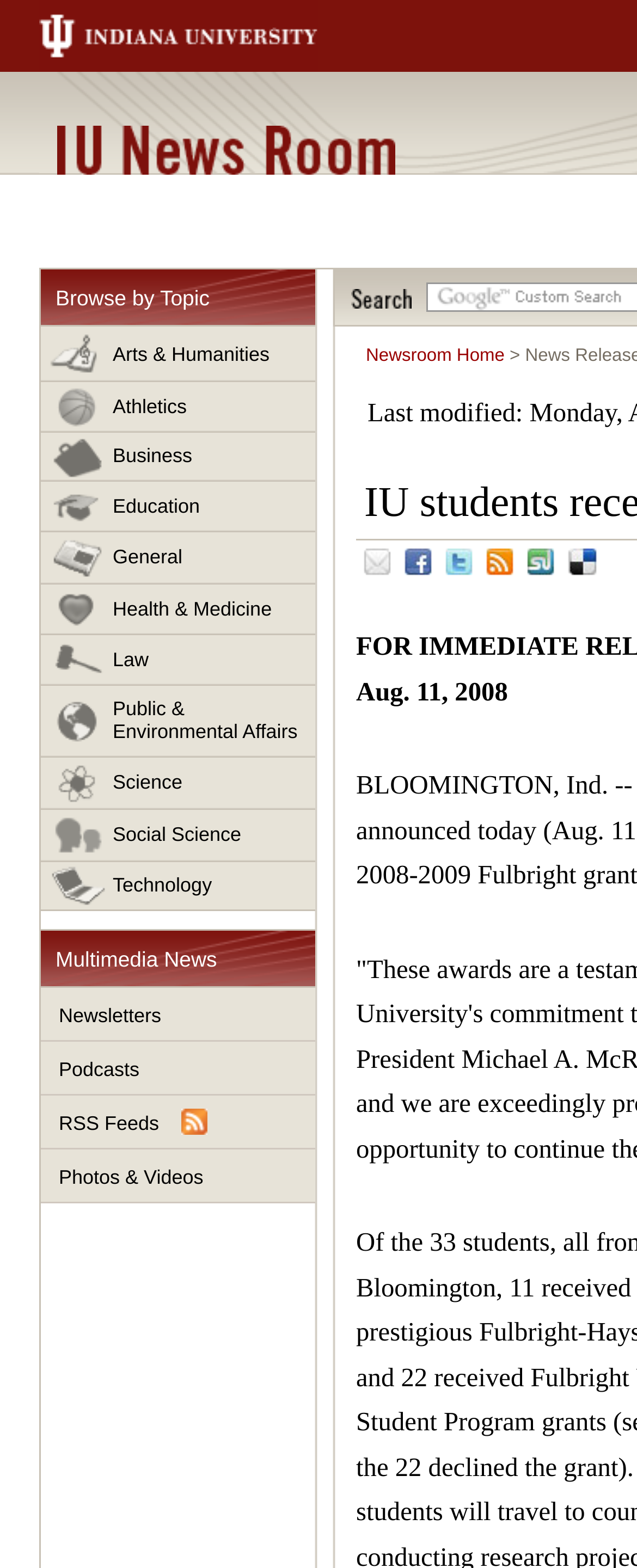Give a one-word or one-phrase response to the question:
What are the categories for browsing news?

Arts & Humanities, Athletics, etc.